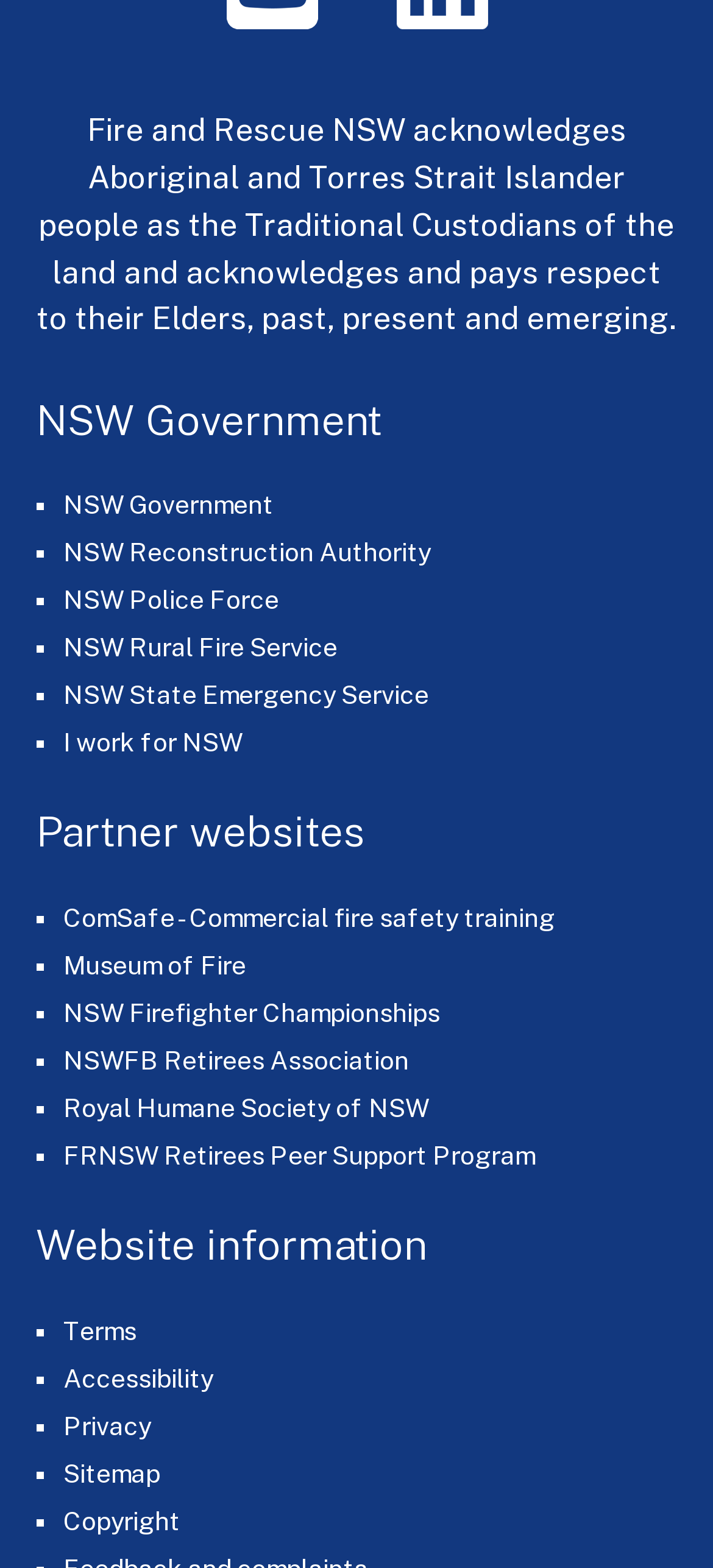How many links are under the 'Partner websites' heading?
Based on the image, answer the question with a single word or brief phrase.

8